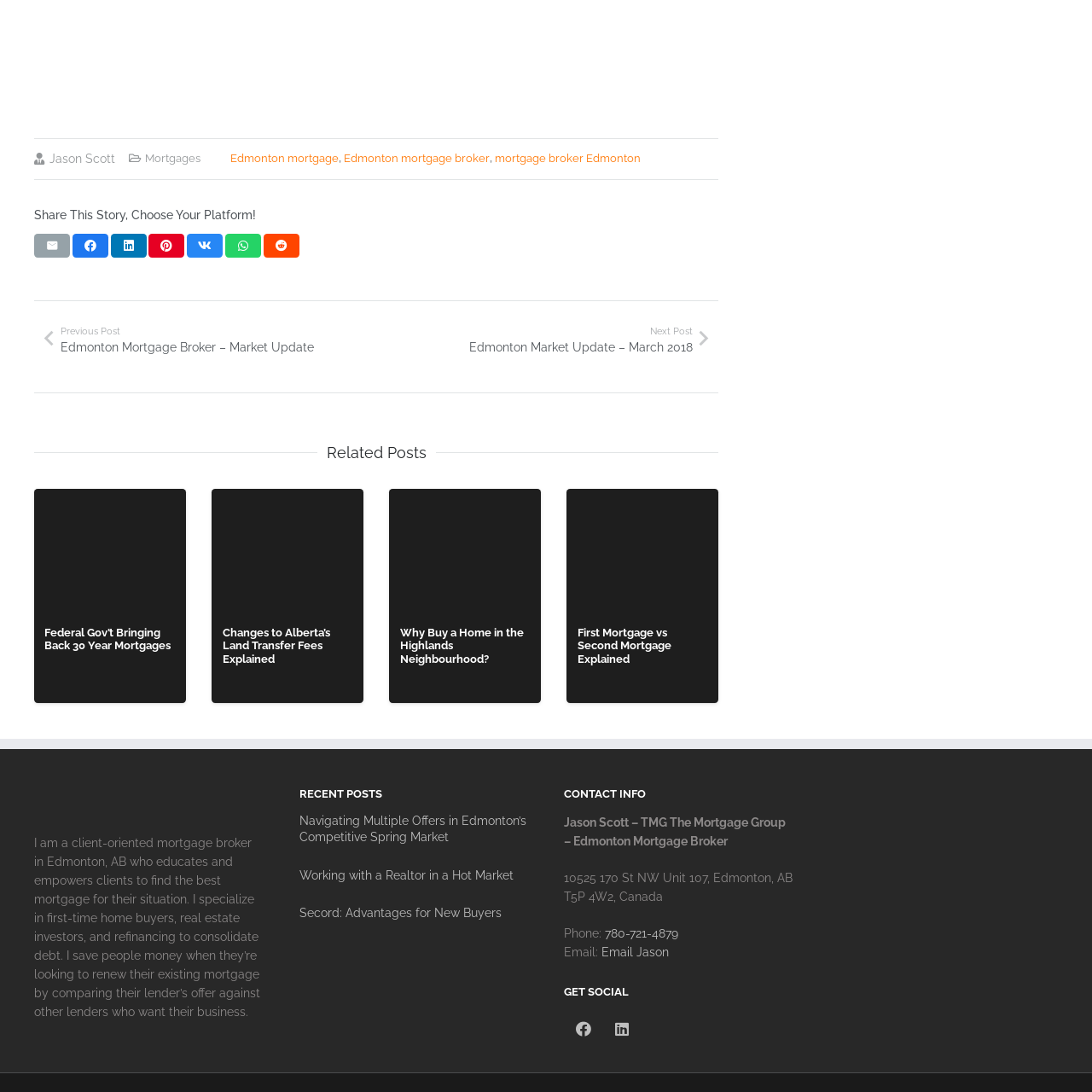Check the highlighted part in pink, Who does Jason Scott focus on educating and empowering? 
Use a single word or phrase for your answer.

First-time home buyers and real estate investors